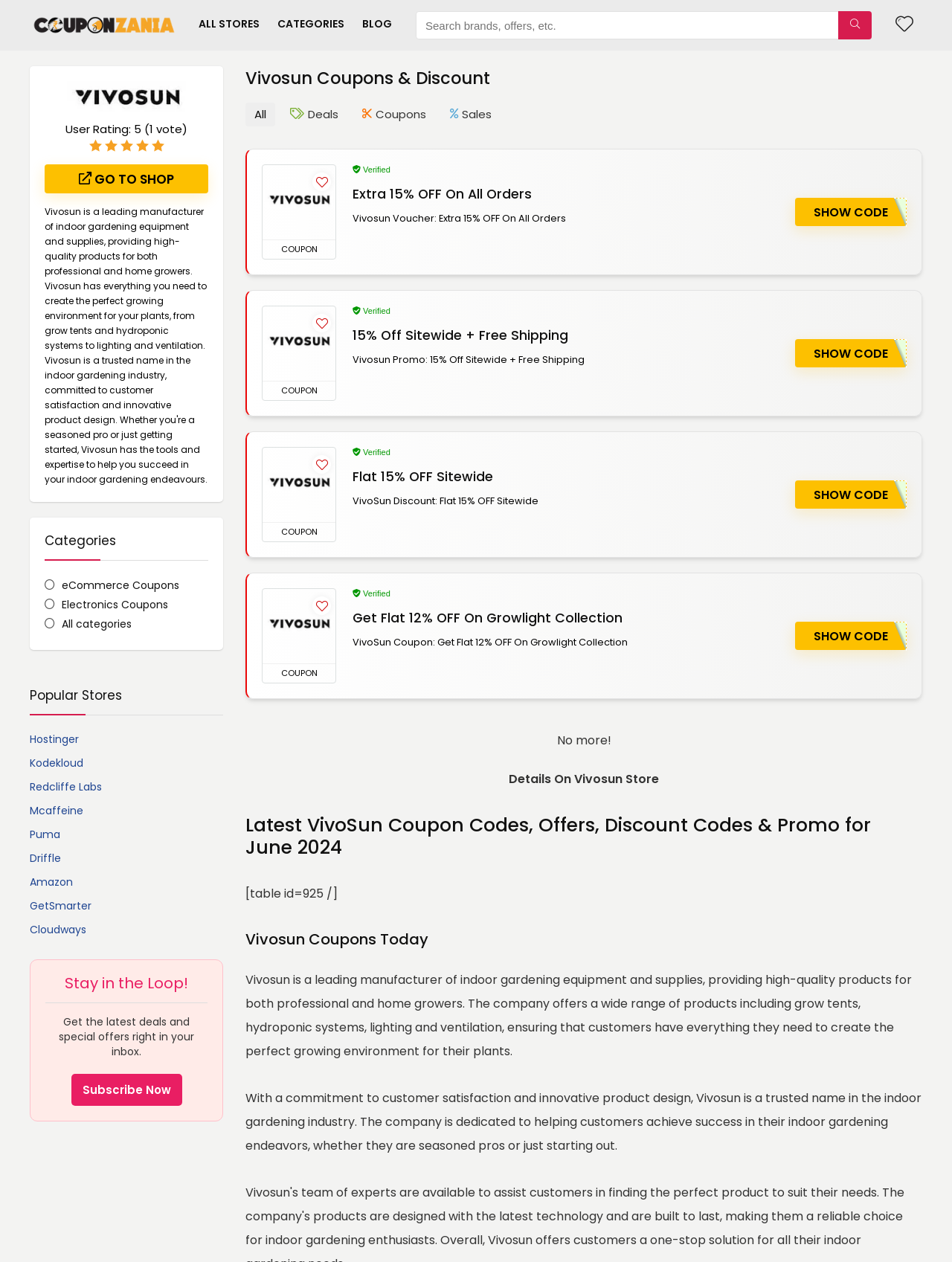Please identify the bounding box coordinates for the region that you need to click to follow this instruction: "View Vivosun voucher: Extra 15% OFF On All Orders".

[0.276, 0.131, 0.352, 0.19]